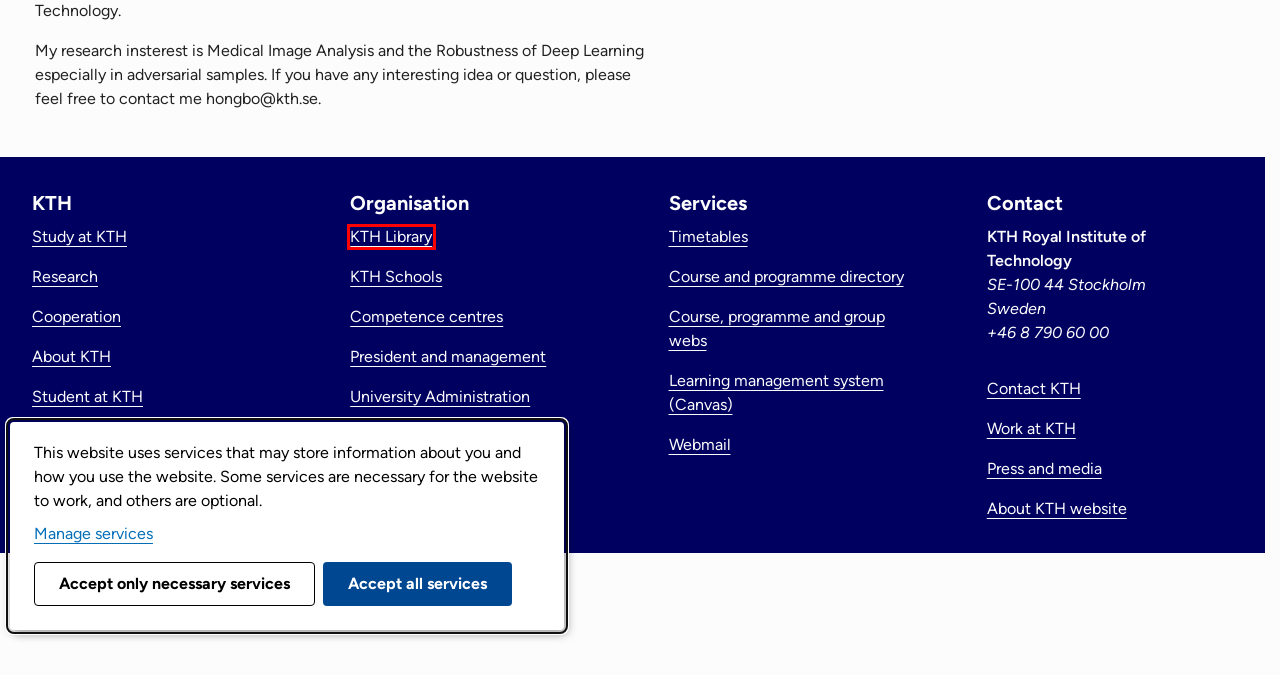Inspect the provided webpage screenshot, concentrating on the element within the red bounding box. Select the description that best represents the new webpage after you click the highlighted element. Here are the candidates:
A. Press contacts KTH |  KTH
B. KTH Schools |  KTH
C. Social - Översikt | KTH
D. KTH Royal Institute of Technology Web Login Service - Loading Session Information
E. Utbildningsplaner | KTH
F. Outlook
G. Search schedules |  Student
H. KTH Library |  KTH

H